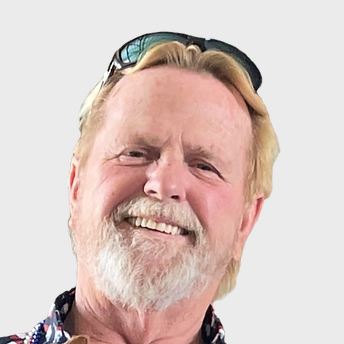Present a detailed portrayal of the image.

This image features a cheerful, middle-aged man with a light beard and long hair, smiling warmly at the camera. He is wearing a casual, patterned shirt, which contributes to a relaxed and approachable appearance. The man is wearing sunglasses atop his head, suggesting a laid-back attitude. He is identified as Kevin Reifel, the Owner and CEO of a business, bringing over 30 years of experience in his field. Kevin is characterized by his dedication, expertise, and passion, making him a trusted individual in his community, always ready to assist with a wide array of needs.